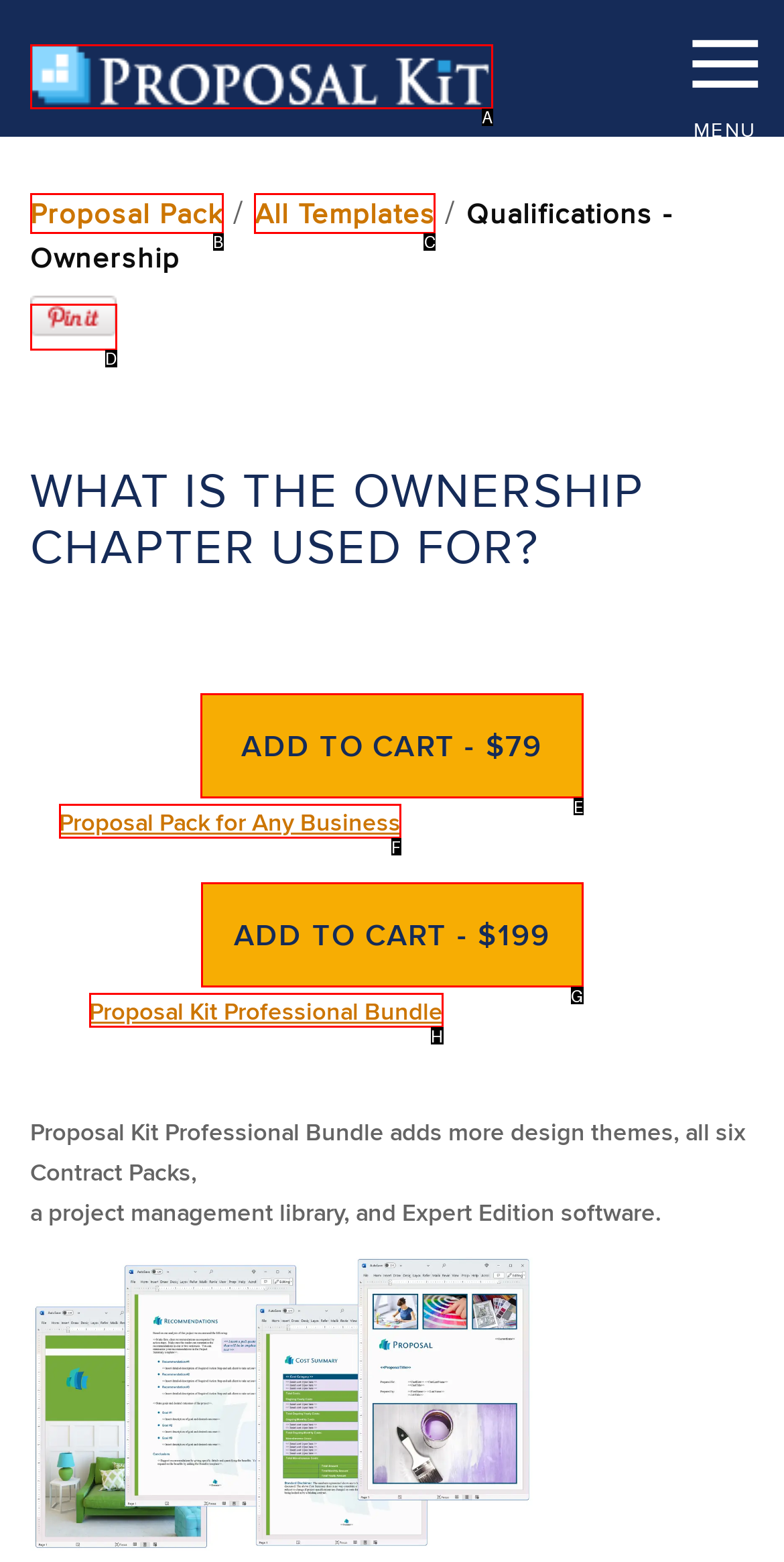Identify the letter of the UI element I need to click to carry out the following instruction: View the 'Design' page

None